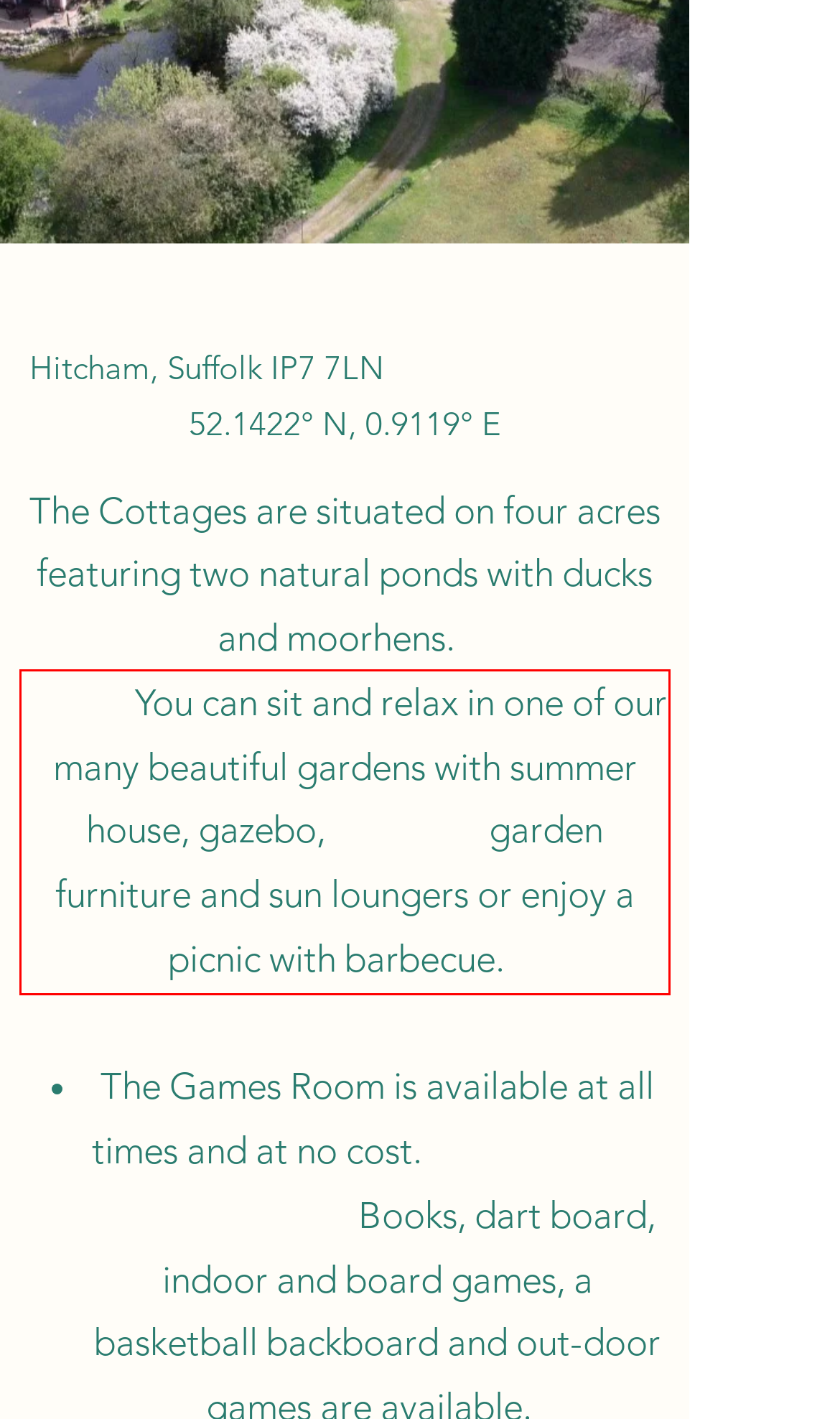Look at the webpage screenshot and recognize the text inside the red bounding box.

You can sit and relax in one of our many beautiful gardens with summer house, gazebo, garden furniture and sun loungers or enjoy a picnic with barbecue.